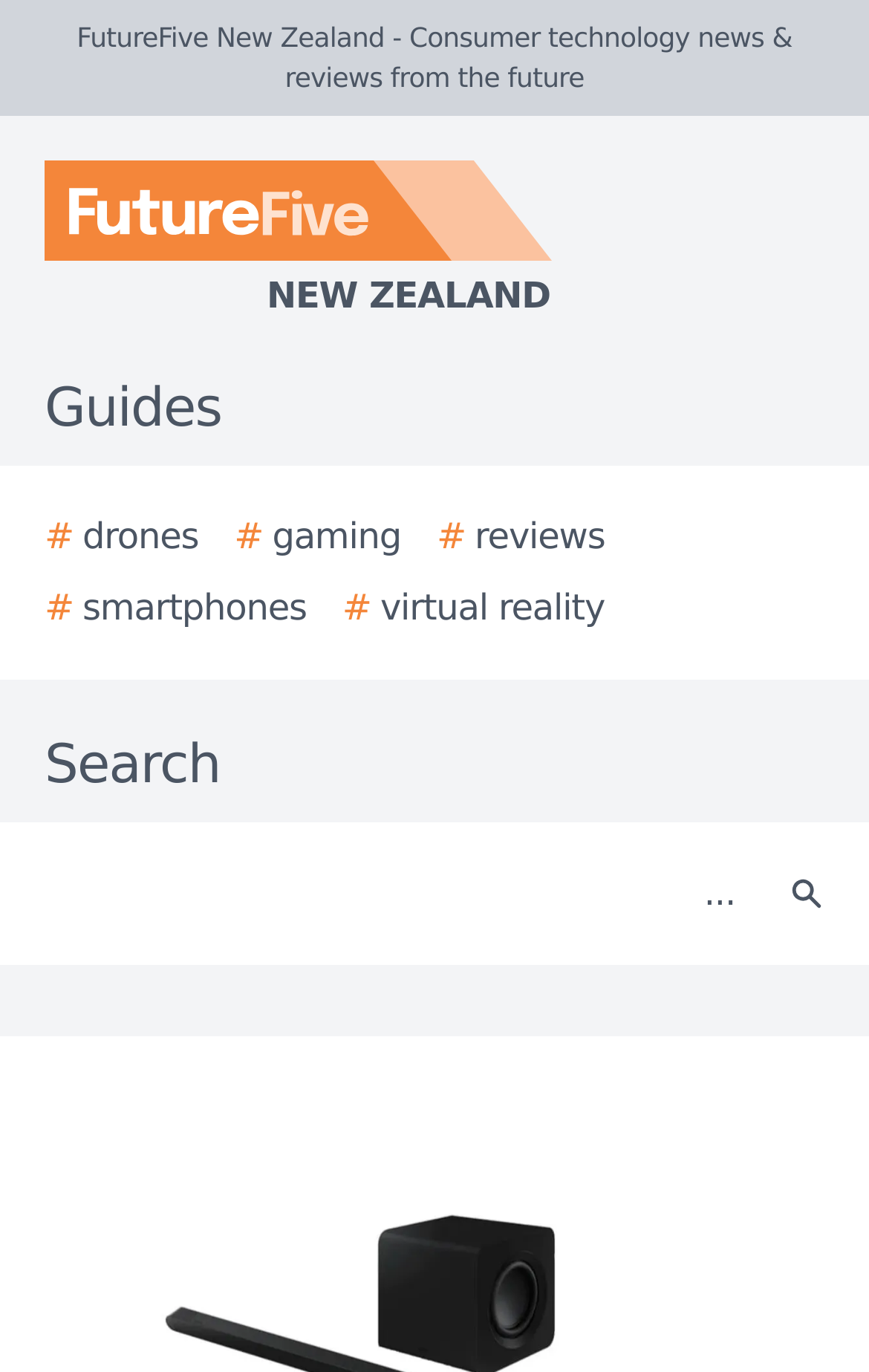Articulate a complete and detailed caption of the webpage elements.

The webpage is a review article about the Samsung Soundbar S800B, with a focus on its compact design and powerful sound. At the top left of the page, there is a logo of FutureFive New Zealand, accompanied by a link to the website's homepage. Below the logo, there is a horizontal navigation menu with links to various categories, including guides, drones, gaming, reviews, smartphones, and virtual reality.

To the right of the navigation menu, there is a search bar with a text box and a search button. The search button features a small magnifying glass icon. Above the search bar, there is a header with the title "Hands-on Review: Samsung Soundbar S800B".

The rest of the page is dedicated to the review article, which is not explicitly described in the provided accessibility tree. However, based on the title, it is likely that the article provides a detailed hands-on review of the Samsung Soundbar S800B, including its features, performance, and overall value.